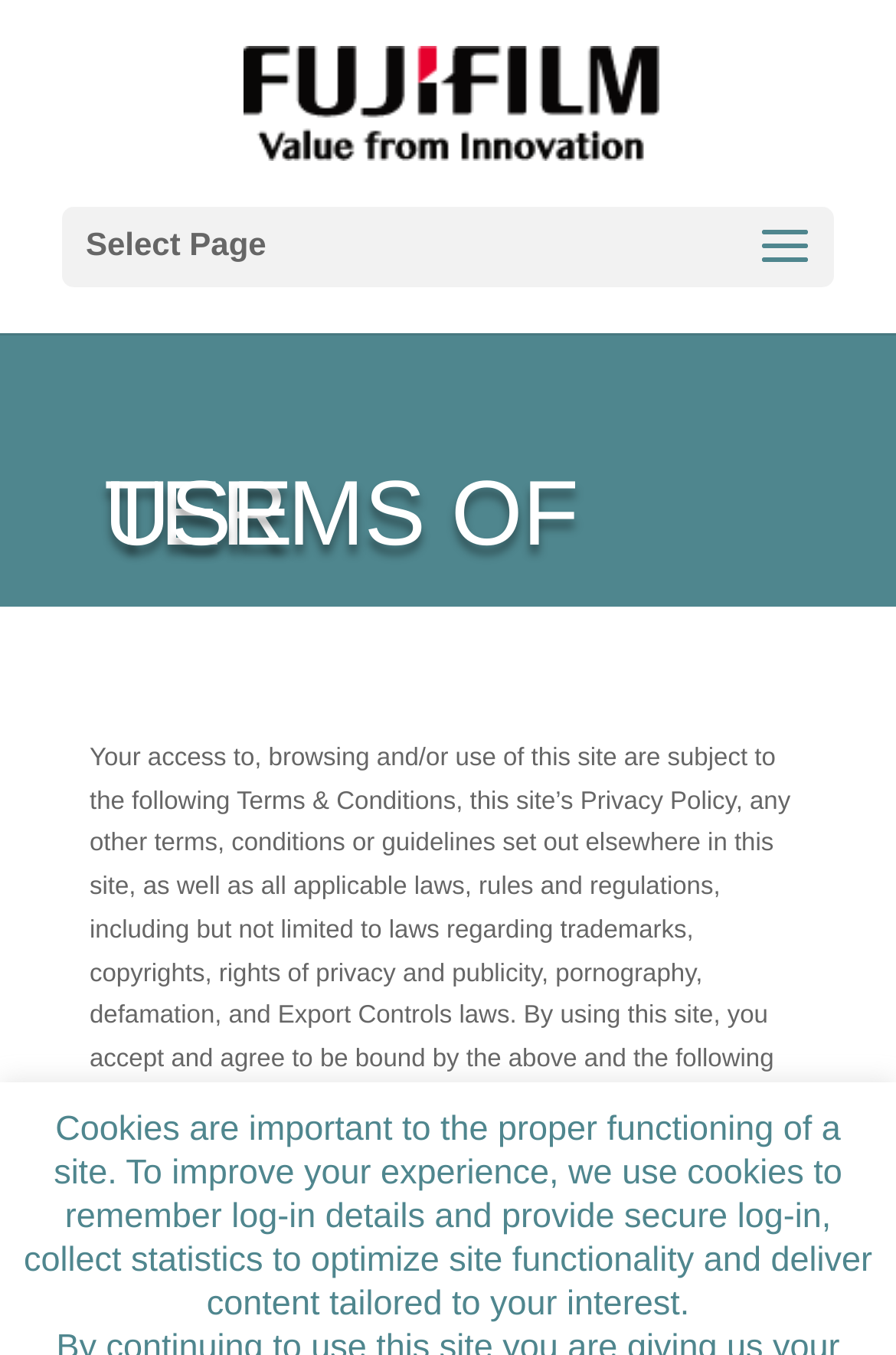Based on the image, please respond to the question with as much detail as possible:
What is the logo of the site?

The logo of the site is an image with the text 'FUJIFILM América Latina' at coordinates [0.272, 0.034, 0.736, 0.119], which is likely the logo of FUJIFILM América Latina.